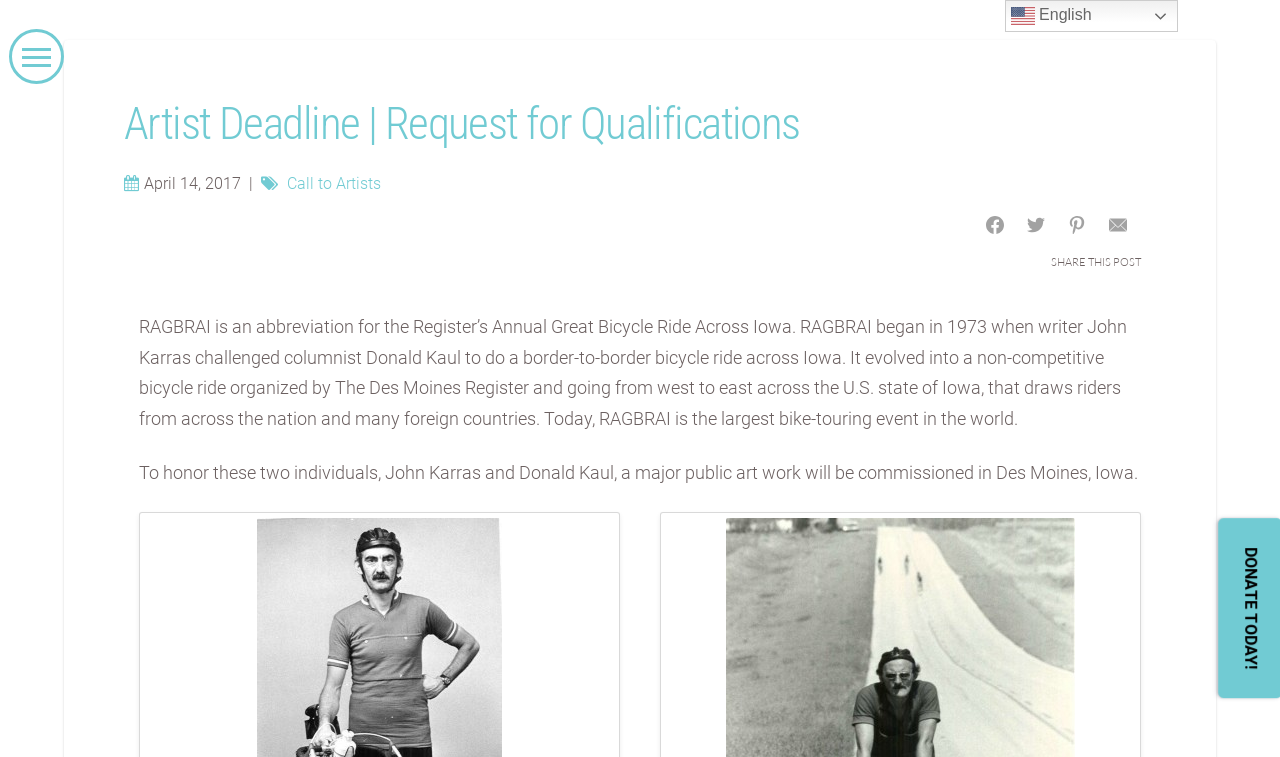Find the headline of the webpage and generate its text content.

Artist Deadline | Request for Qualifications